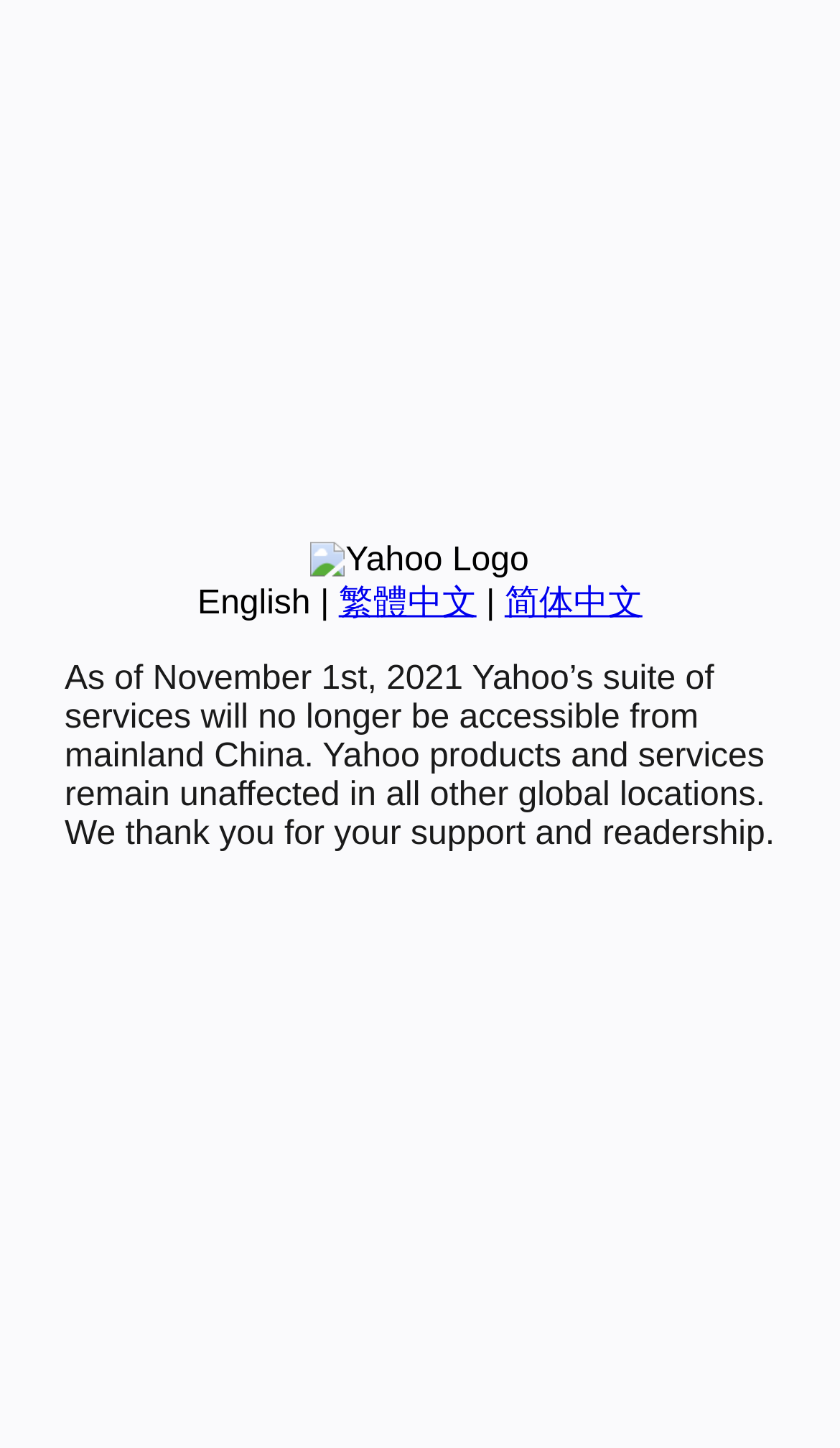Based on the element description: "简体中文", identify the bounding box coordinates for this UI element. The coordinates must be four float numbers between 0 and 1, listed as [left, top, right, bottom].

[0.601, 0.404, 0.765, 0.429]